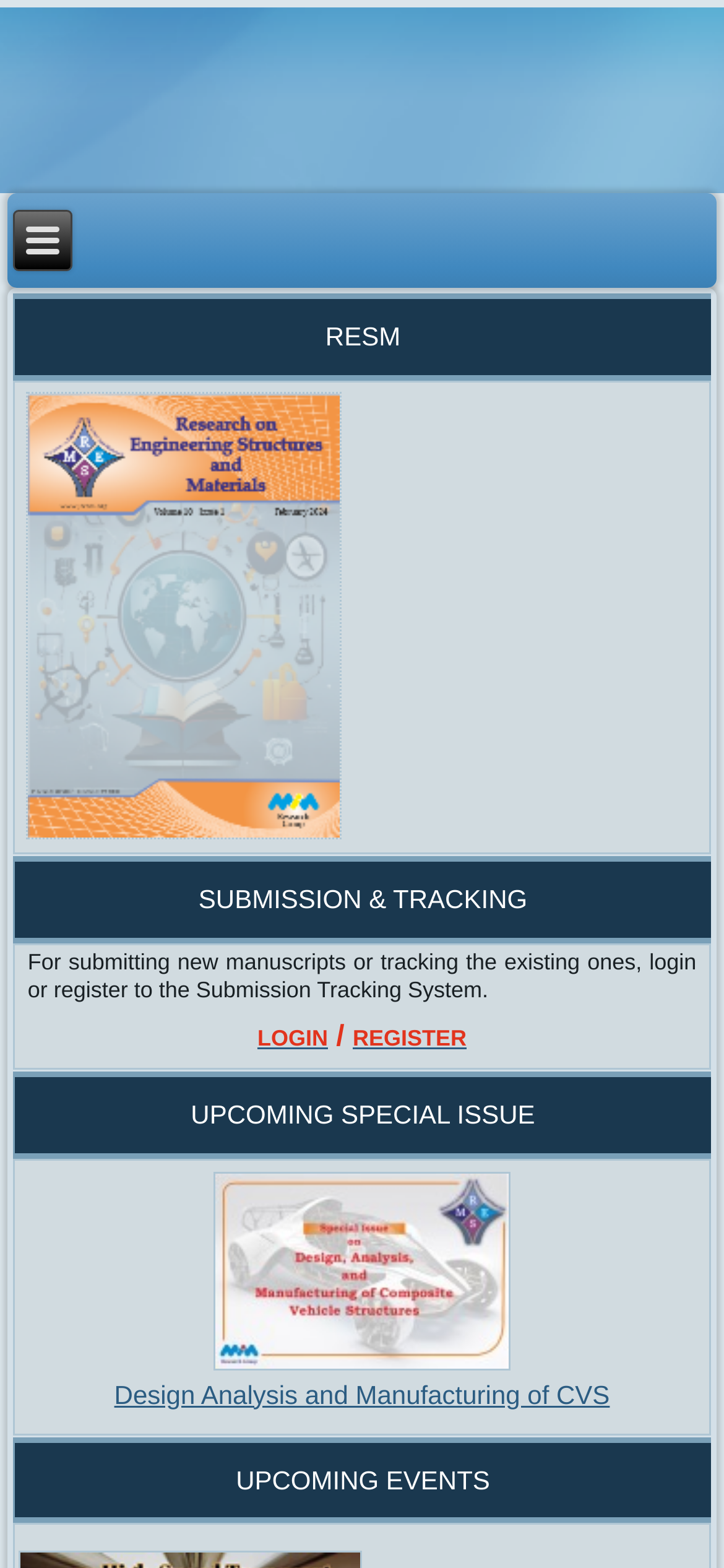What is the topic of the upcoming special issue?
Give a comprehensive and detailed explanation for the question.

Under the 'UPCOMING SPECIAL ISSUE' section, I found a link titled 'Design Analysis and Manufacturing of CVS', which suggests that this is the topic of the upcoming special issue.